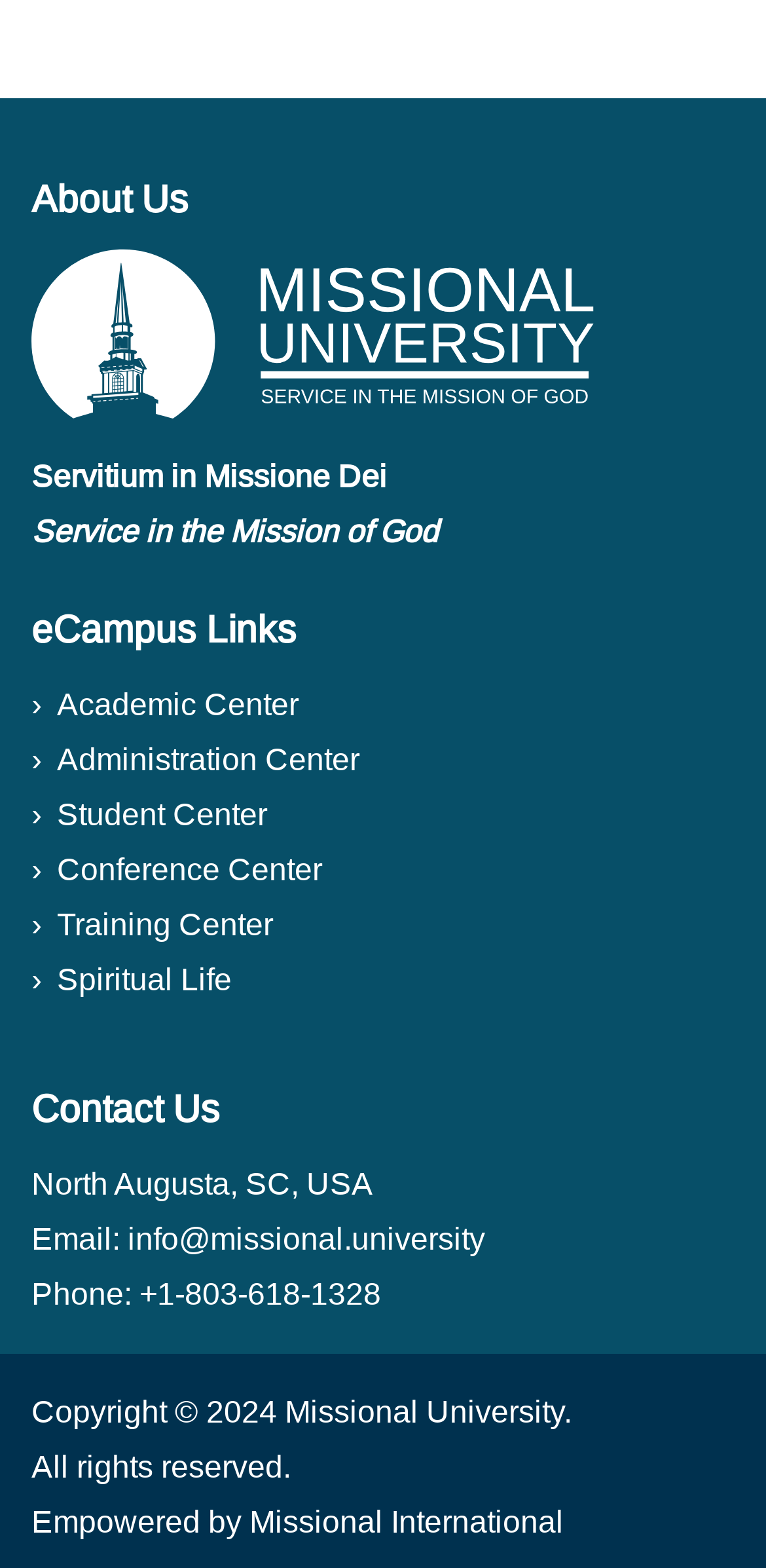Determine the bounding box coordinates for the clickable element required to fulfill the instruction: "contact us through email". Provide the coordinates as four float numbers between 0 and 1, i.e., [left, top, right, bottom].

[0.167, 0.779, 0.633, 0.801]